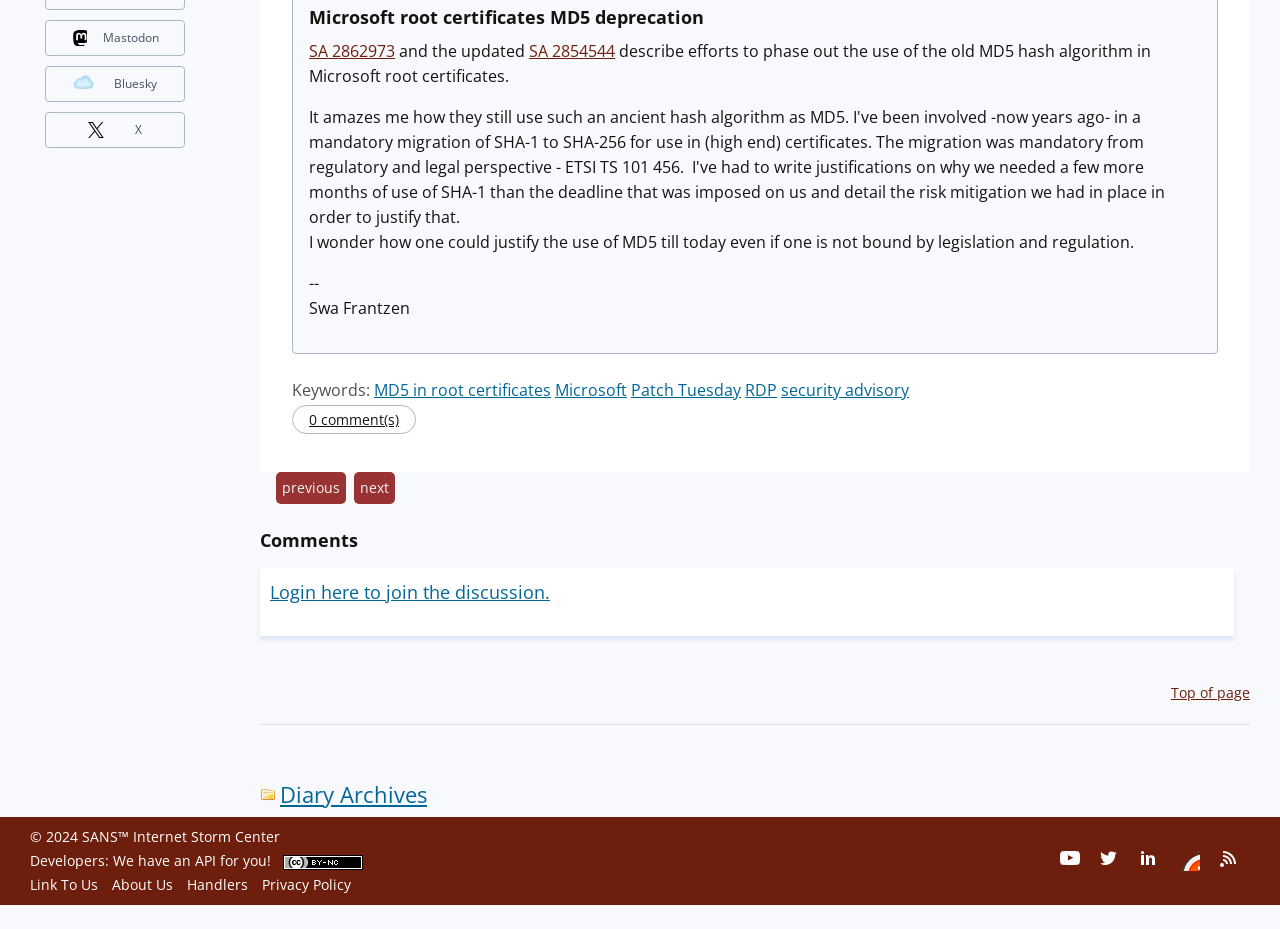Identify the bounding box coordinates for the UI element mentioned here: "MD5 in root certificates". Provide the coordinates as four float values between 0 and 1, i.e., [left, top, right, bottom].

[0.292, 0.408, 0.43, 0.432]